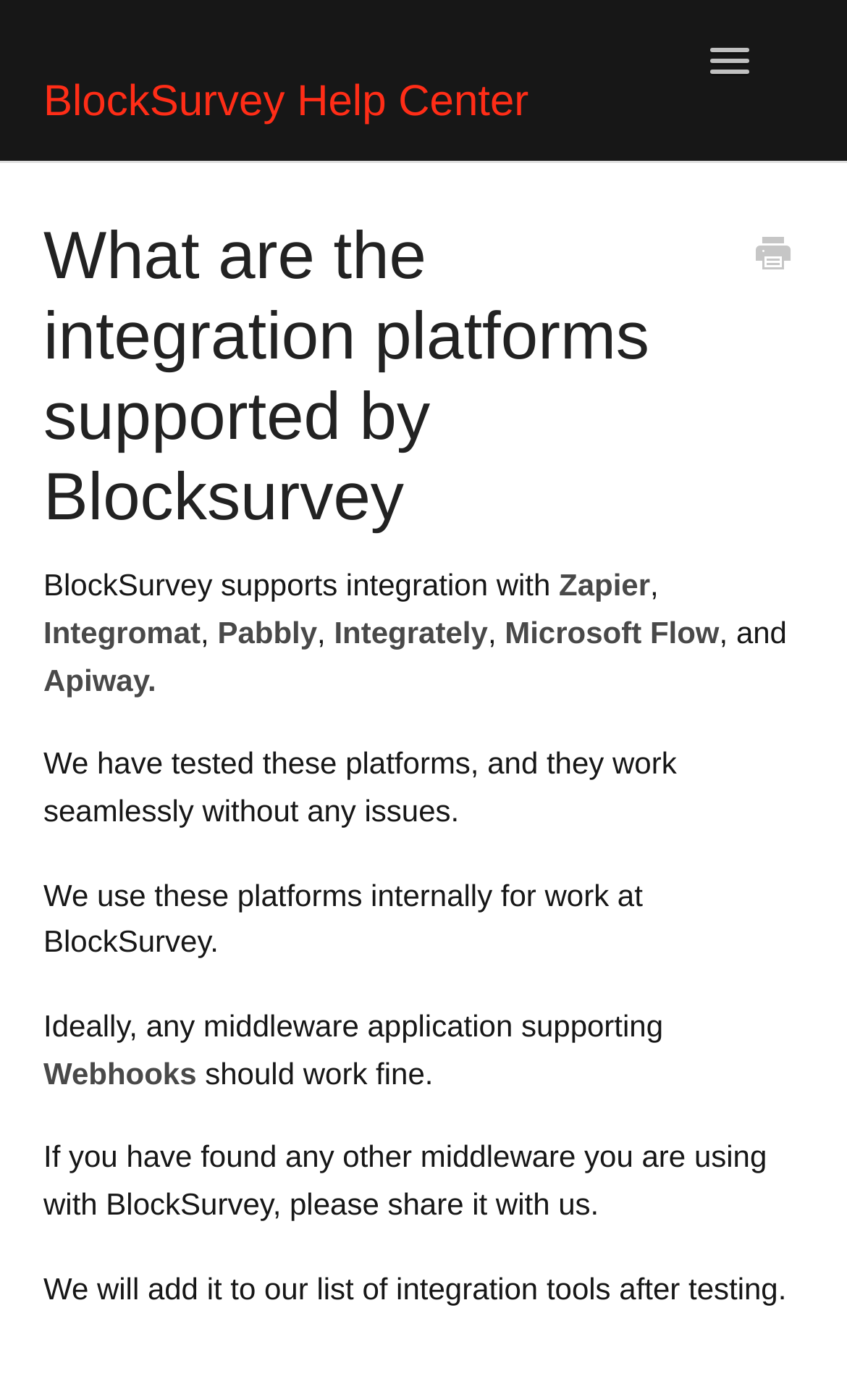What is the status of the integration platforms with BlockSurvey?
Please provide a single word or phrase as your answer based on the image.

Work seamlessly